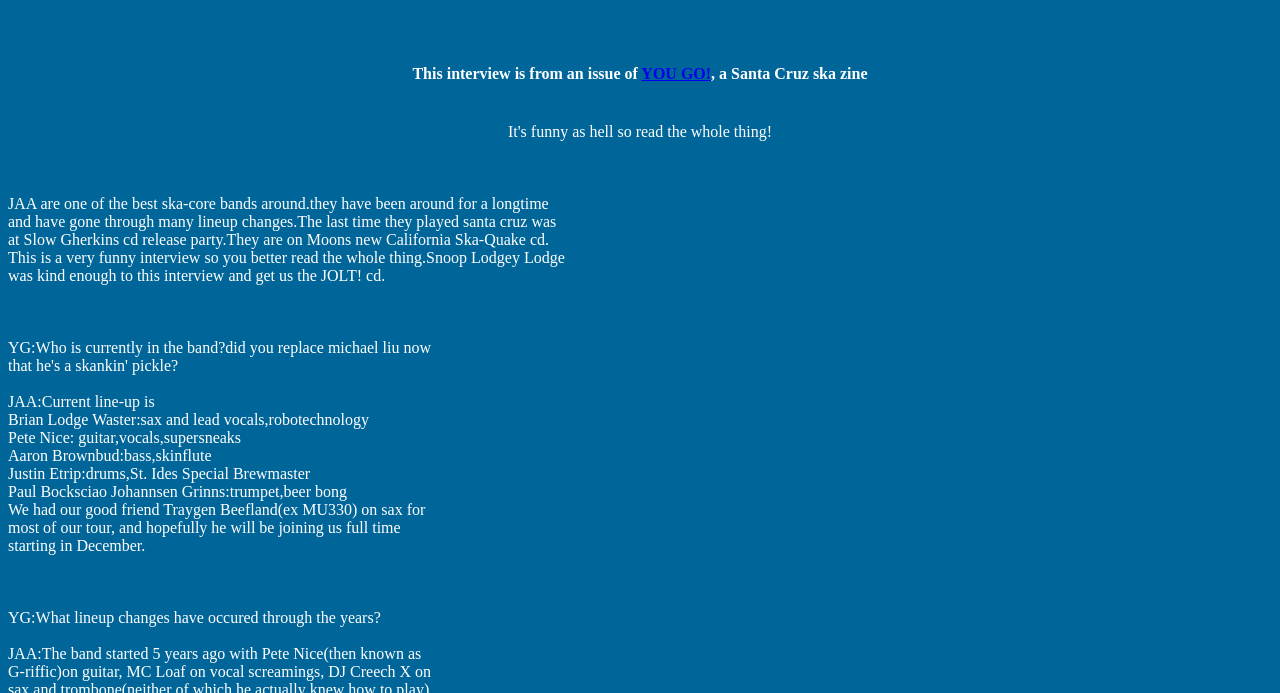Respond to the question below with a concise word or phrase:
What is the name of the band being interviewed?

JAA